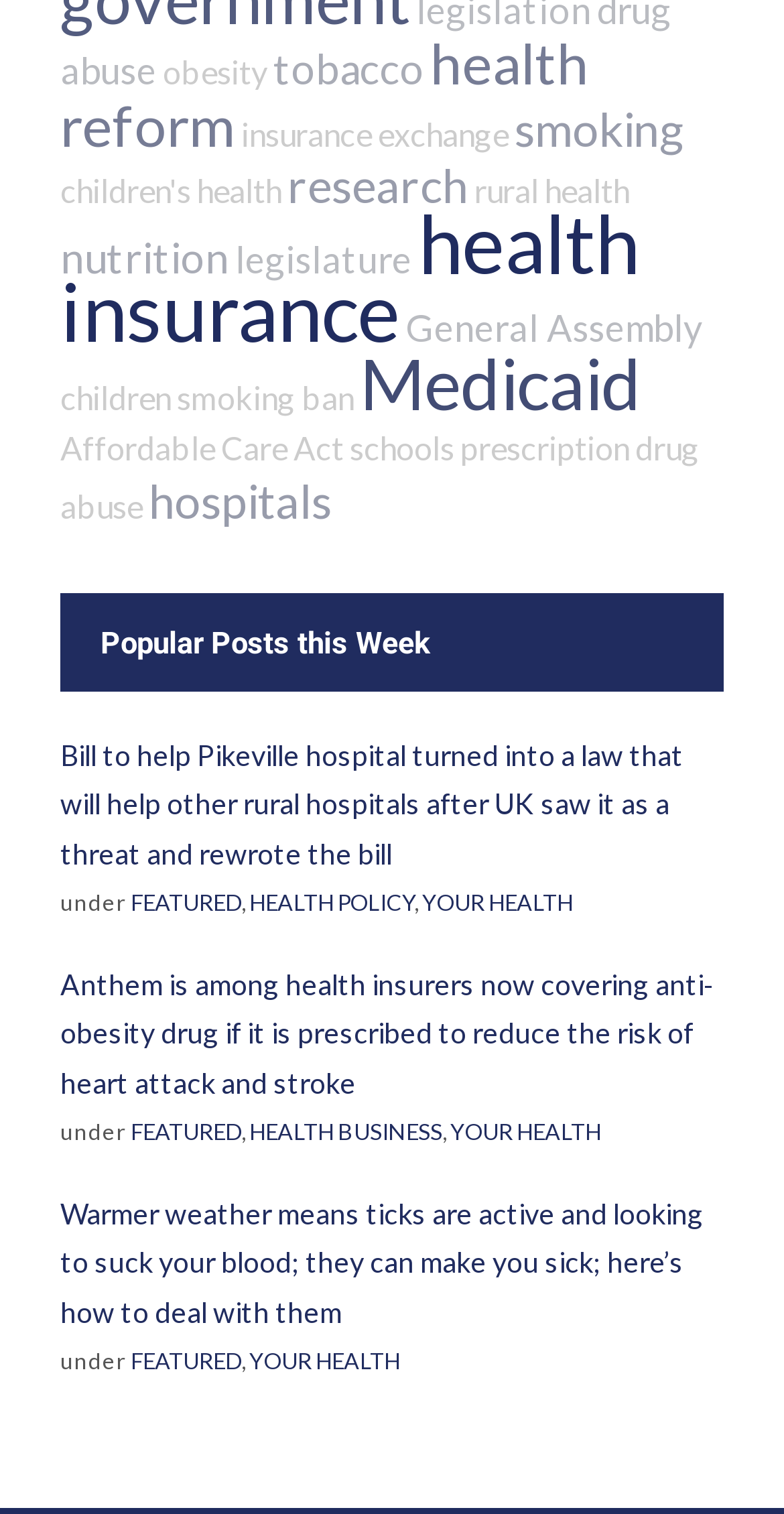How many links are there under the category 'FEATURED'?
Look at the image and respond with a single word or a short phrase.

3